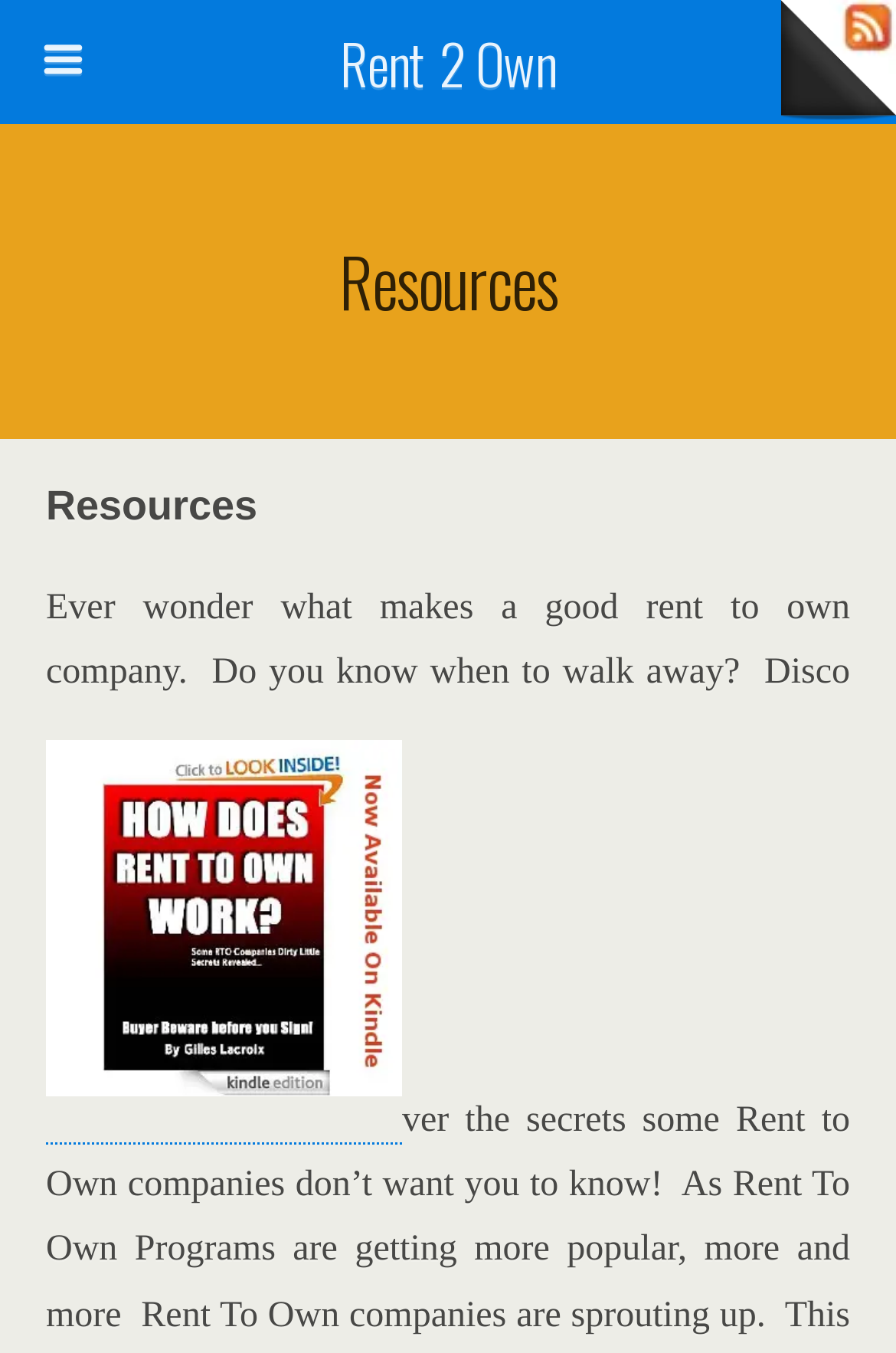Is the search function on the webpage required?
From the image, respond using a single word or phrase.

No